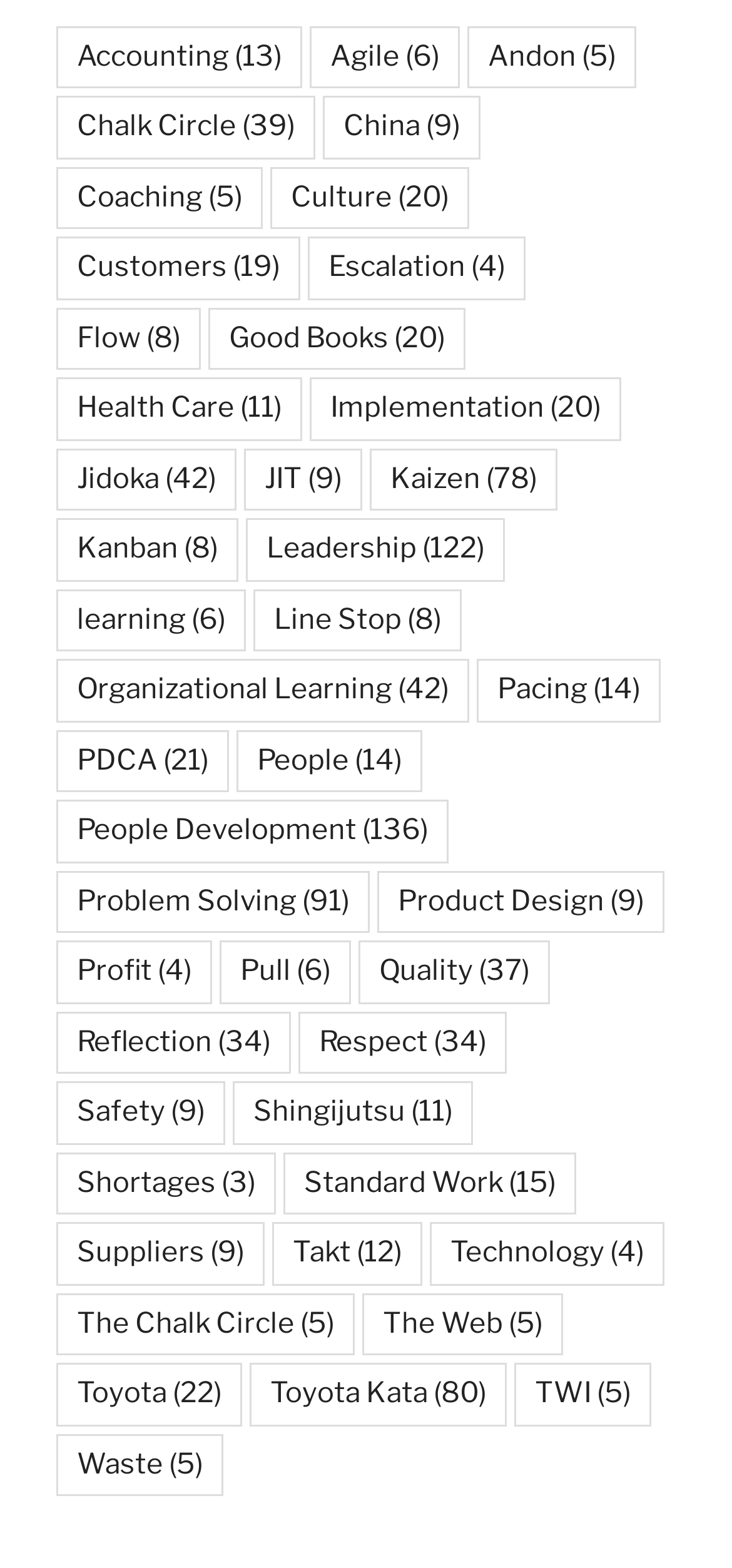Given the element description, predict the bounding box coordinates in the format (top-left x, top-left y, bottom-right x, bottom-right y), using floating point numbers between 0 and 1: Organizational Learning (42)

[0.077, 0.421, 0.641, 0.461]